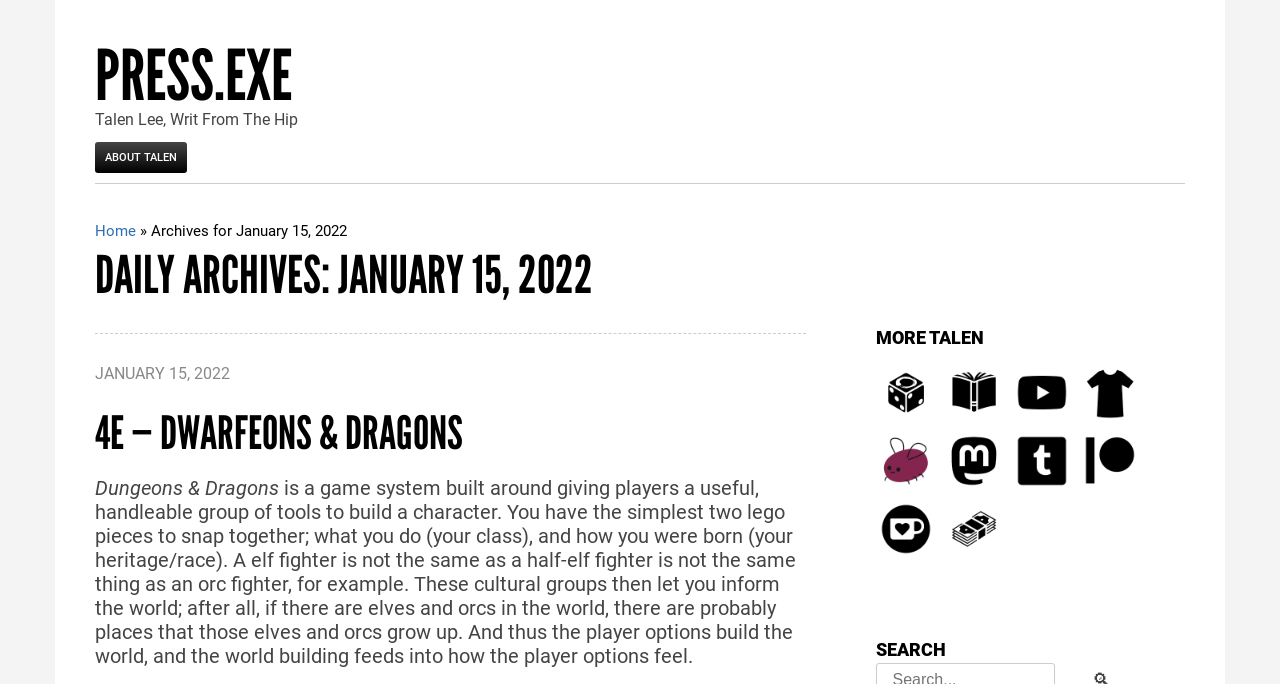Identify the bounding box coordinates of the specific part of the webpage to click to complete this instruction: "Go to the Home page".

[0.074, 0.325, 0.106, 0.351]